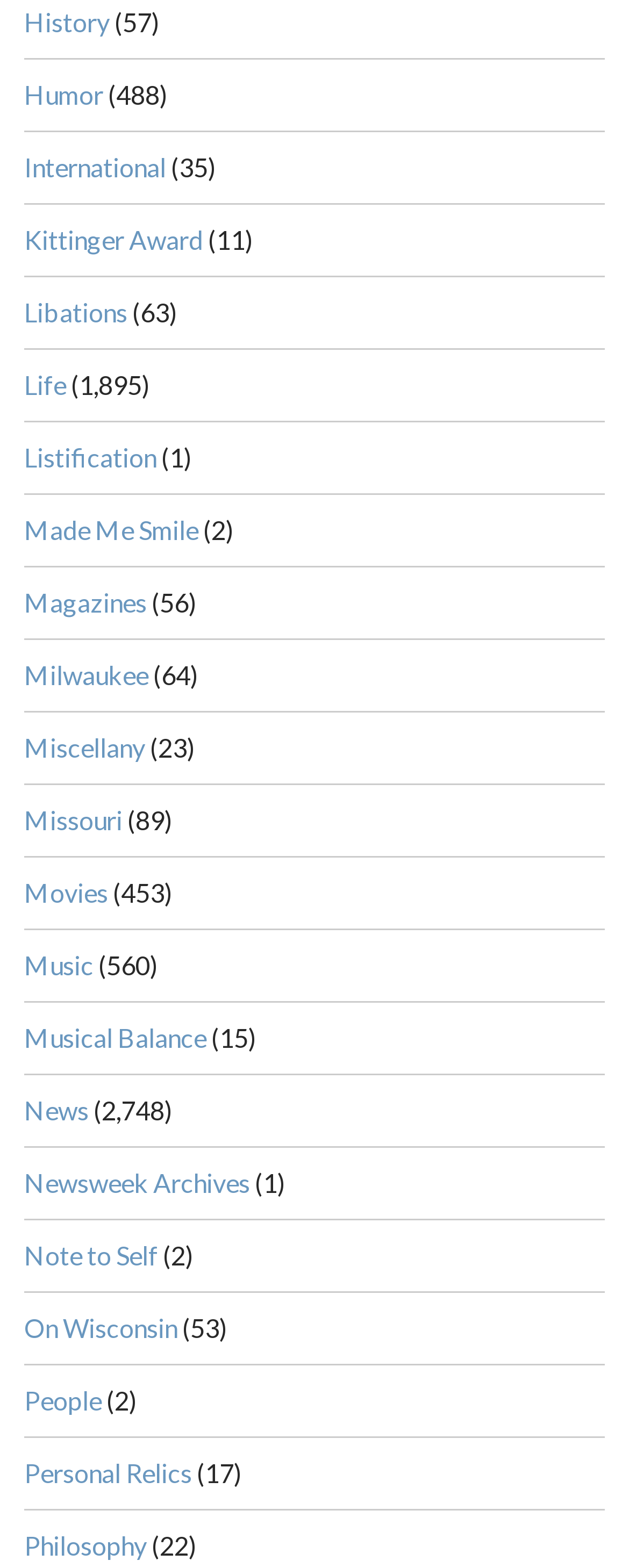Locate the bounding box coordinates of the item that should be clicked to fulfill the instruction: "Explore International".

[0.038, 0.097, 0.264, 0.116]